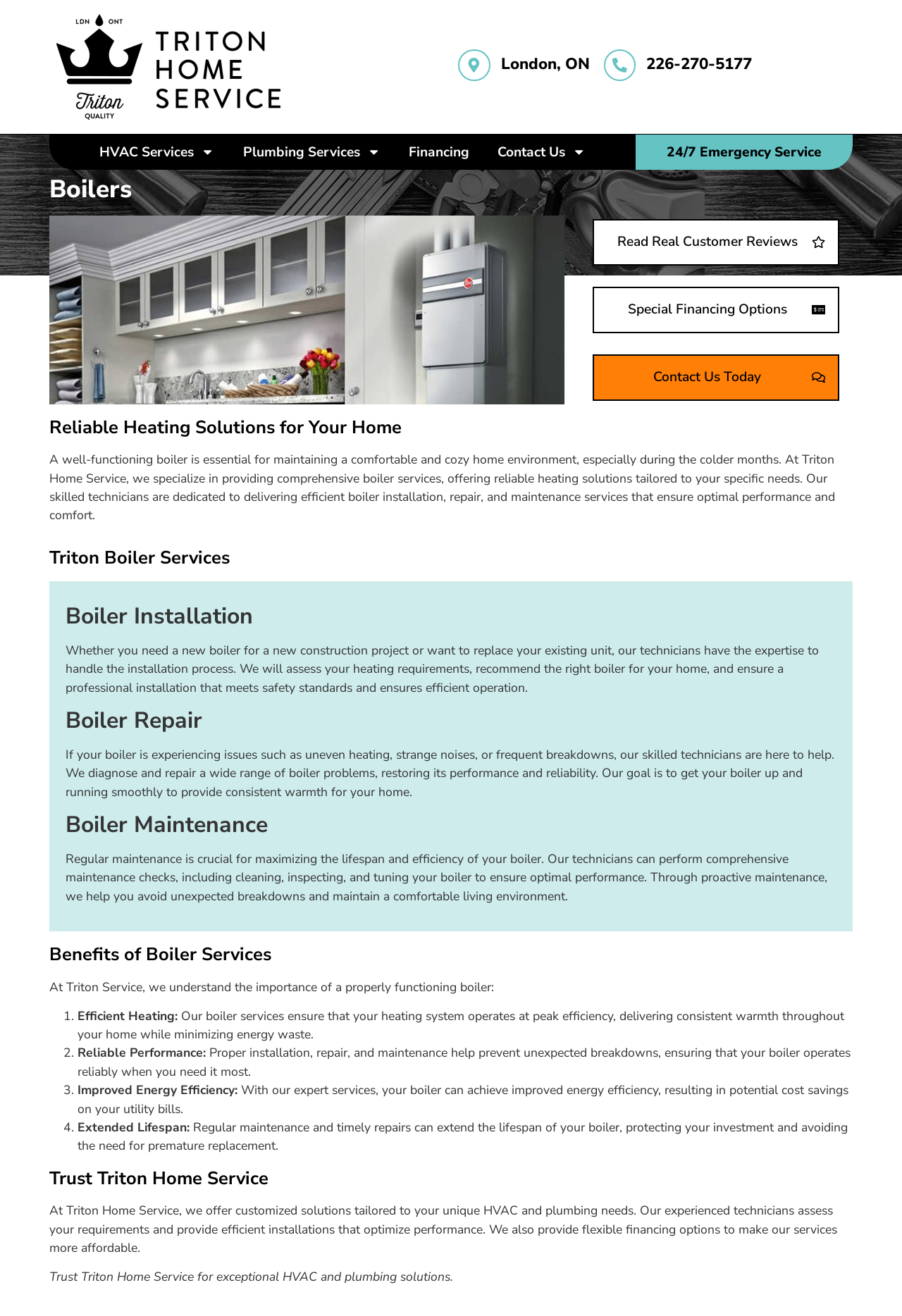Give a concise answer using one word or a phrase to the following question:
What is the phone number?

226-270-5177